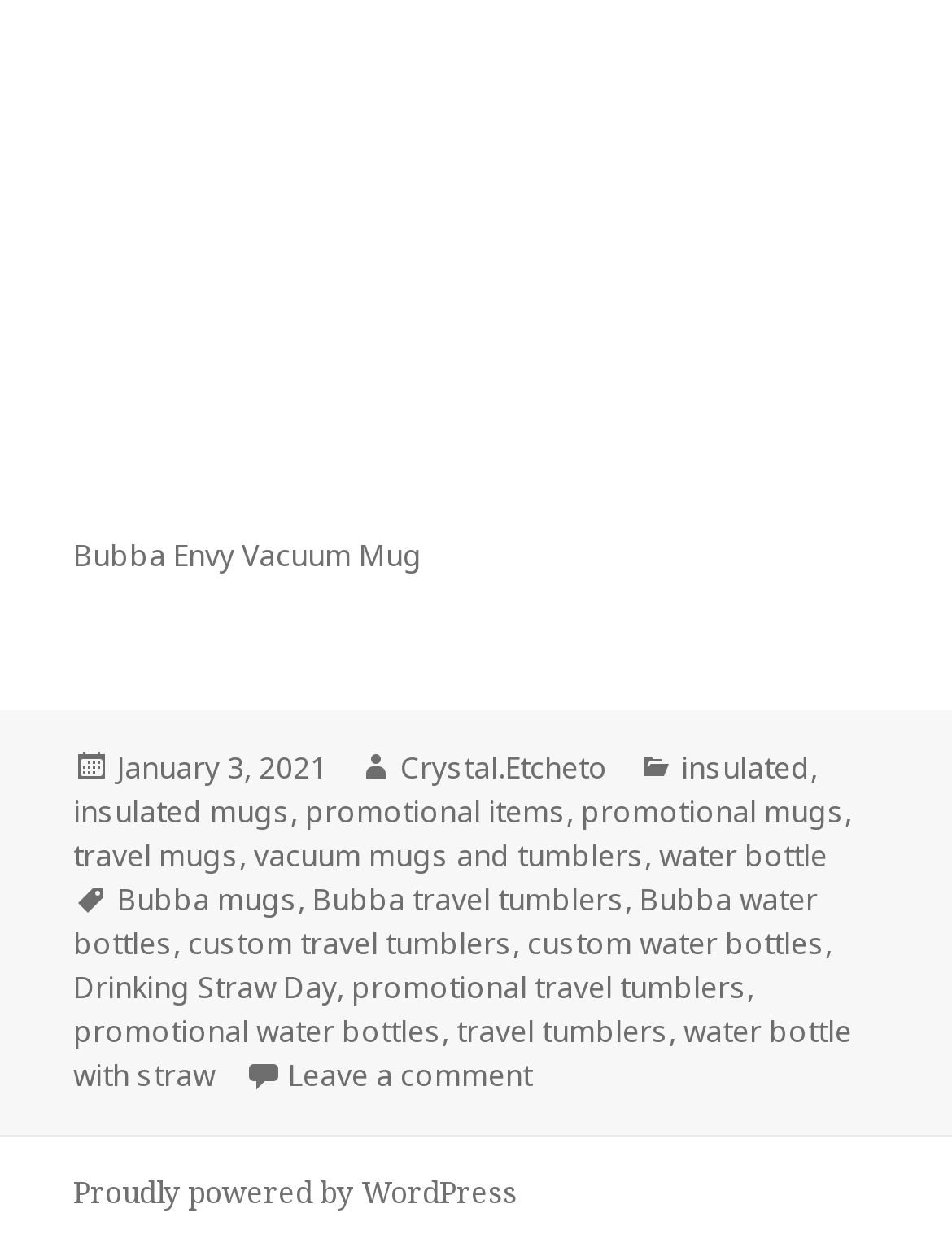Identify the bounding box coordinates of the element to click to follow this instruction: 'Read more about insulated mugs'. Ensure the coordinates are four float values between 0 and 1, provided as [left, top, right, bottom].

[0.077, 0.631, 0.305, 0.666]